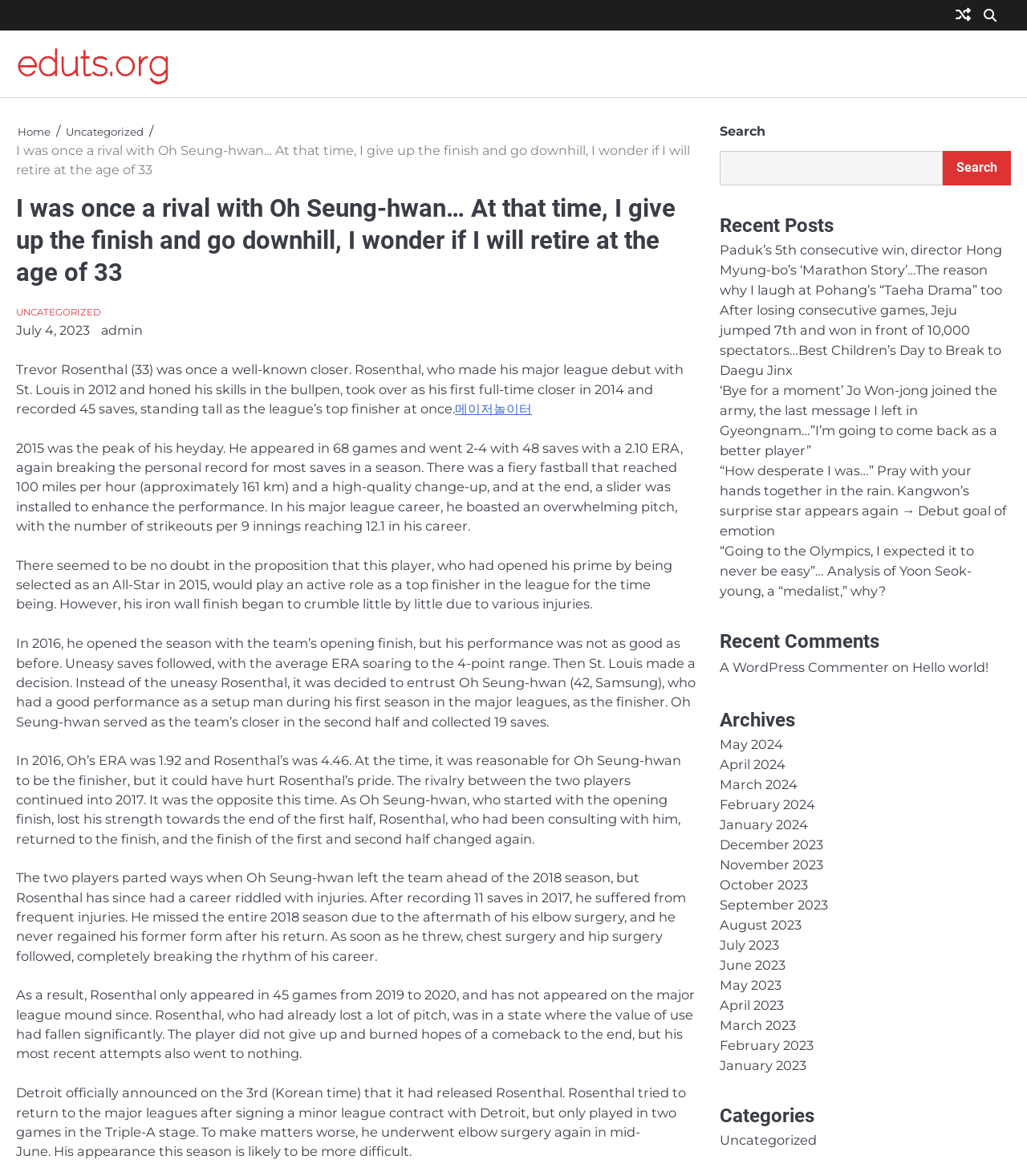Respond with a single word or phrase to the following question: What was the speed of Trevor Rosenthal's fastball?

100 miles per hour